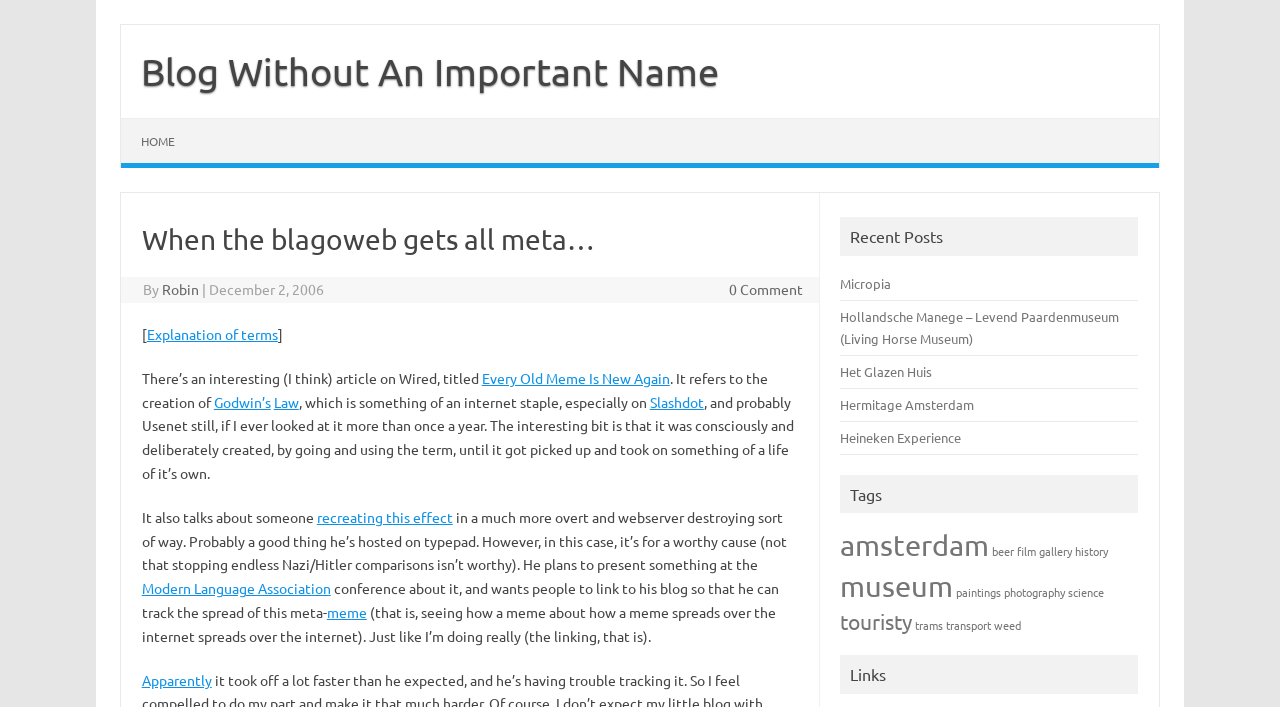Determine the bounding box coordinates for the area that should be clicked to carry out the following instruction: "Click on the 'Home' link".

None